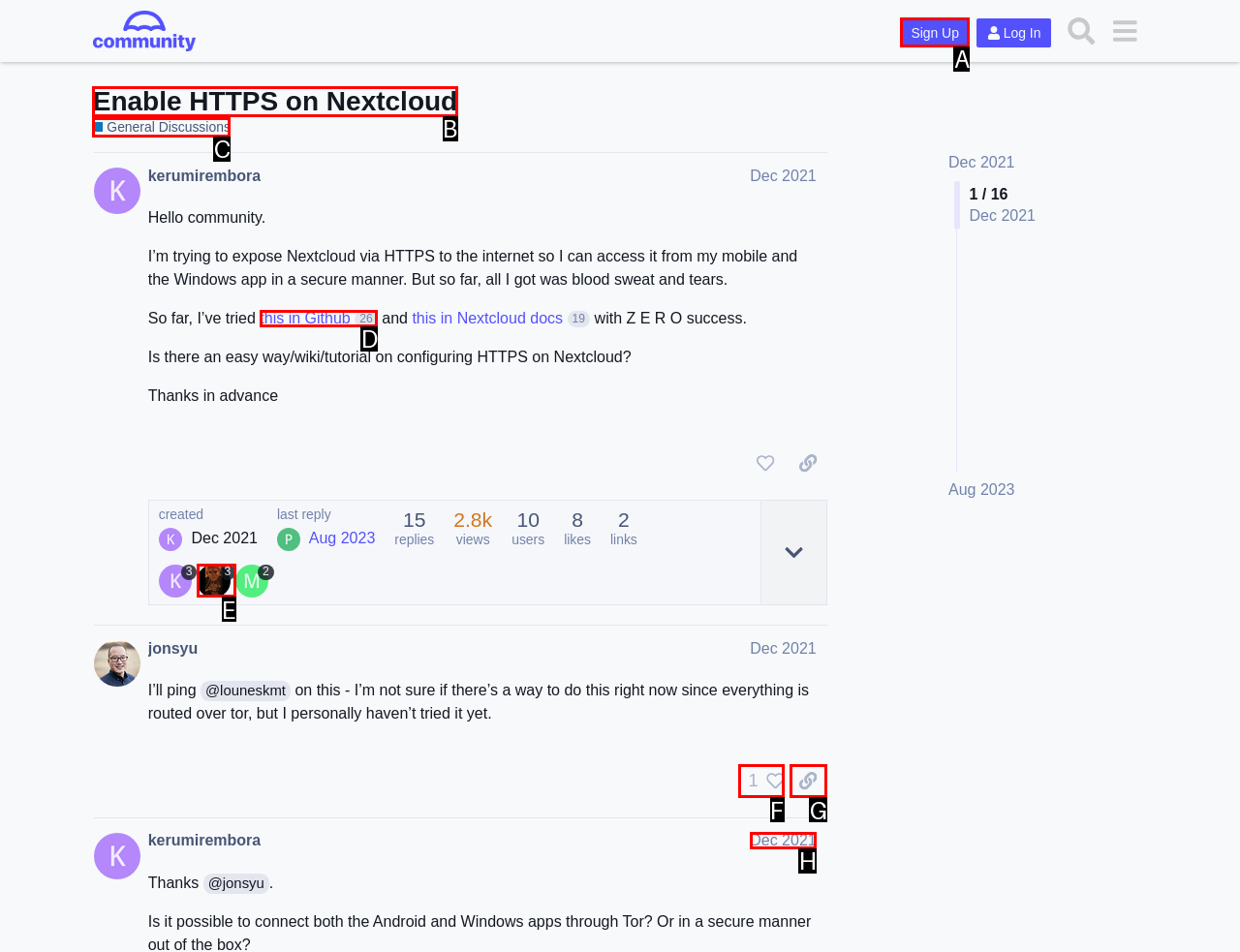Tell me which element should be clicked to achieve the following objective: Click on the 'Sign Up' button
Reply with the letter of the correct option from the displayed choices.

A